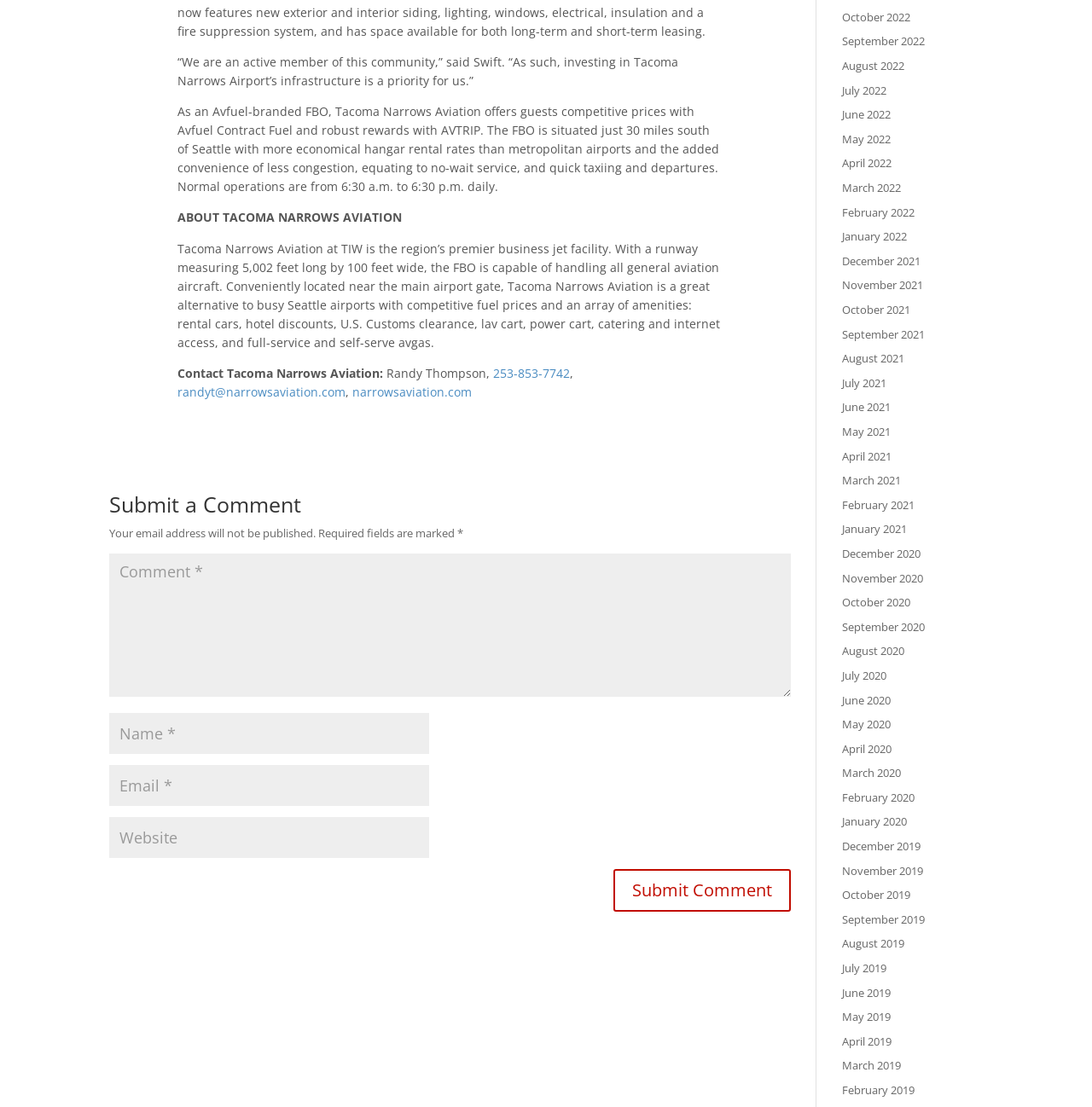Refer to the image and offer a detailed explanation in response to the question: What is the phone number of Randy Thompson?

I found the answer by looking at the link '253-853-7742' which is next to the text 'Randy Thompson,' and is likely to be his phone number.